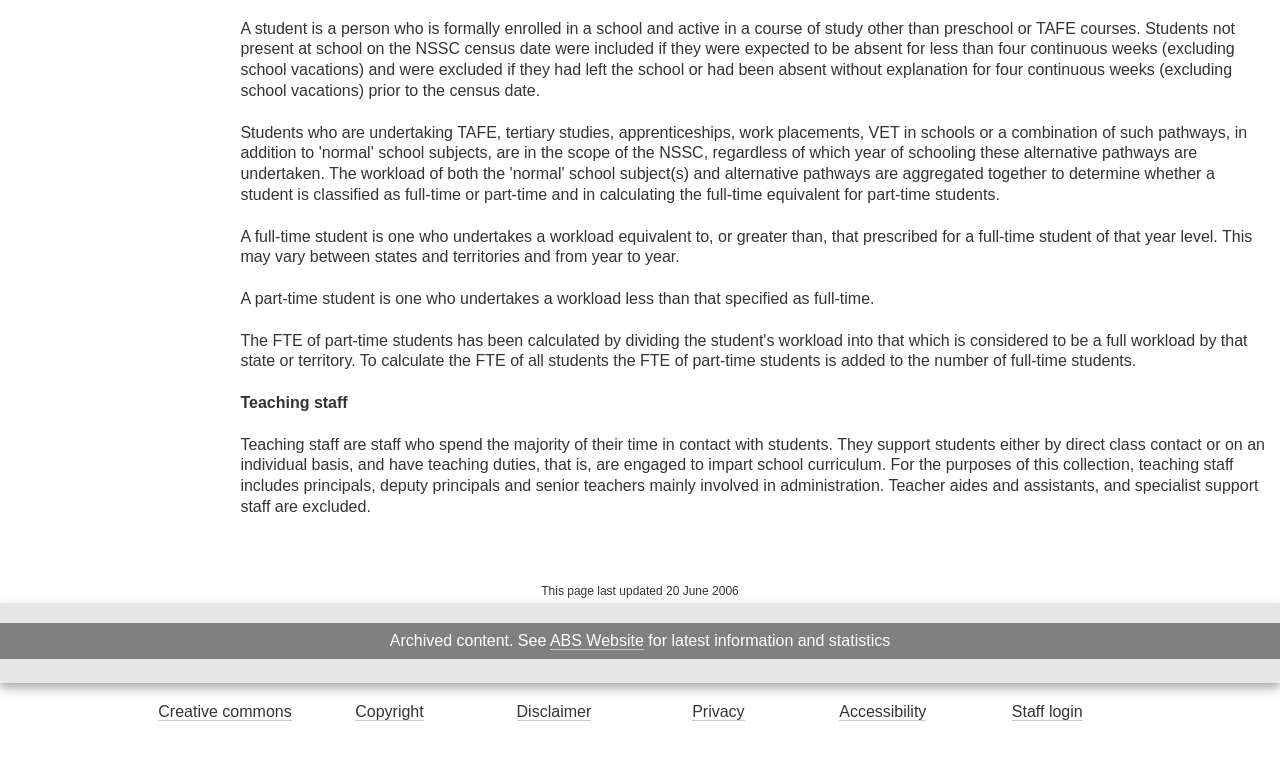Respond to the question below with a single word or phrase:
When was this page last updated?

20 June 2006